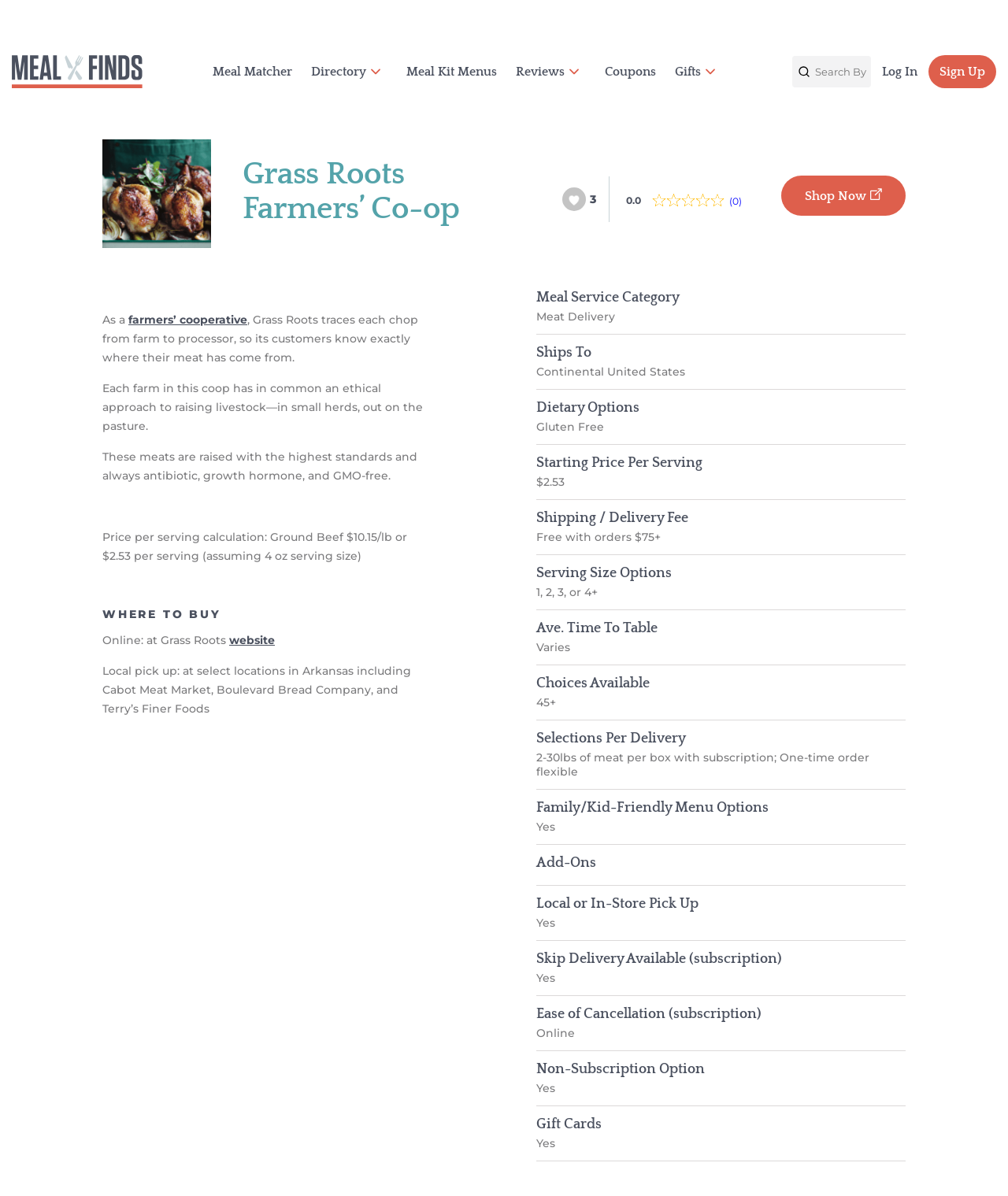Locate the bounding box of the UI element defined by this description: "Meal Kit Menus". The coordinates should be given as four float numbers between 0 and 1, formatted as [left, top, right, bottom].

[0.394, 0.046, 0.502, 0.074]